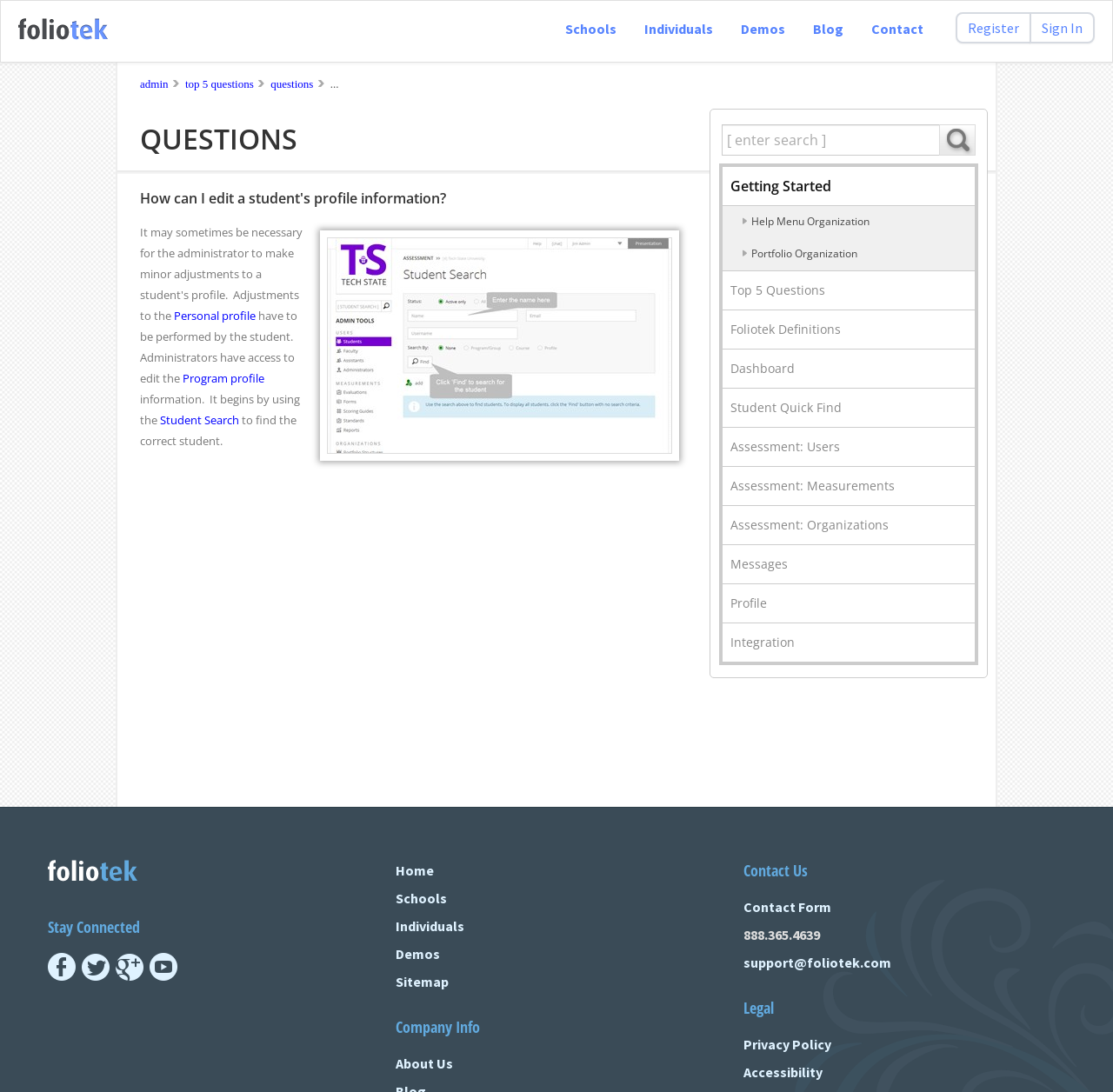Please identify the bounding box coordinates of where to click in order to follow the instruction: "Cite this in APA style".

None